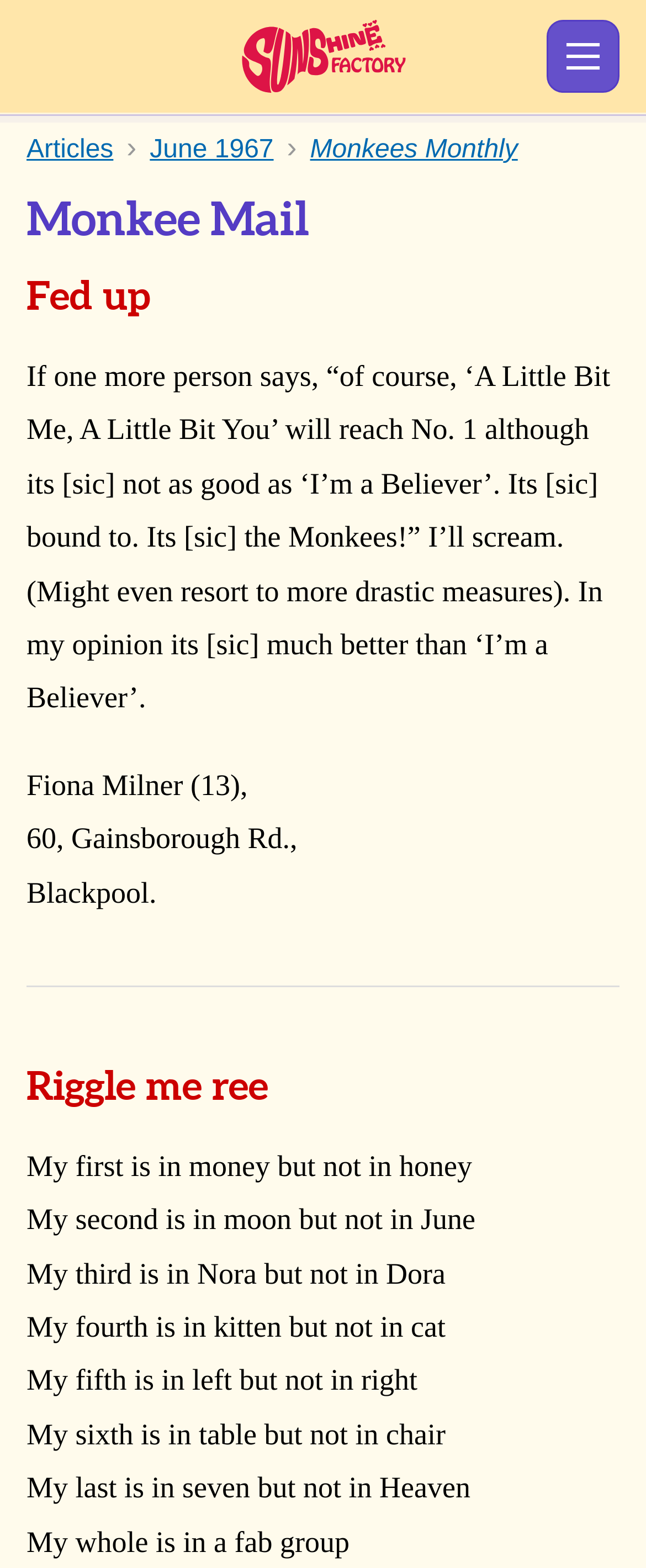What is the title of the first article?
Answer the question based on the image using a single word or a brief phrase.

Fed up